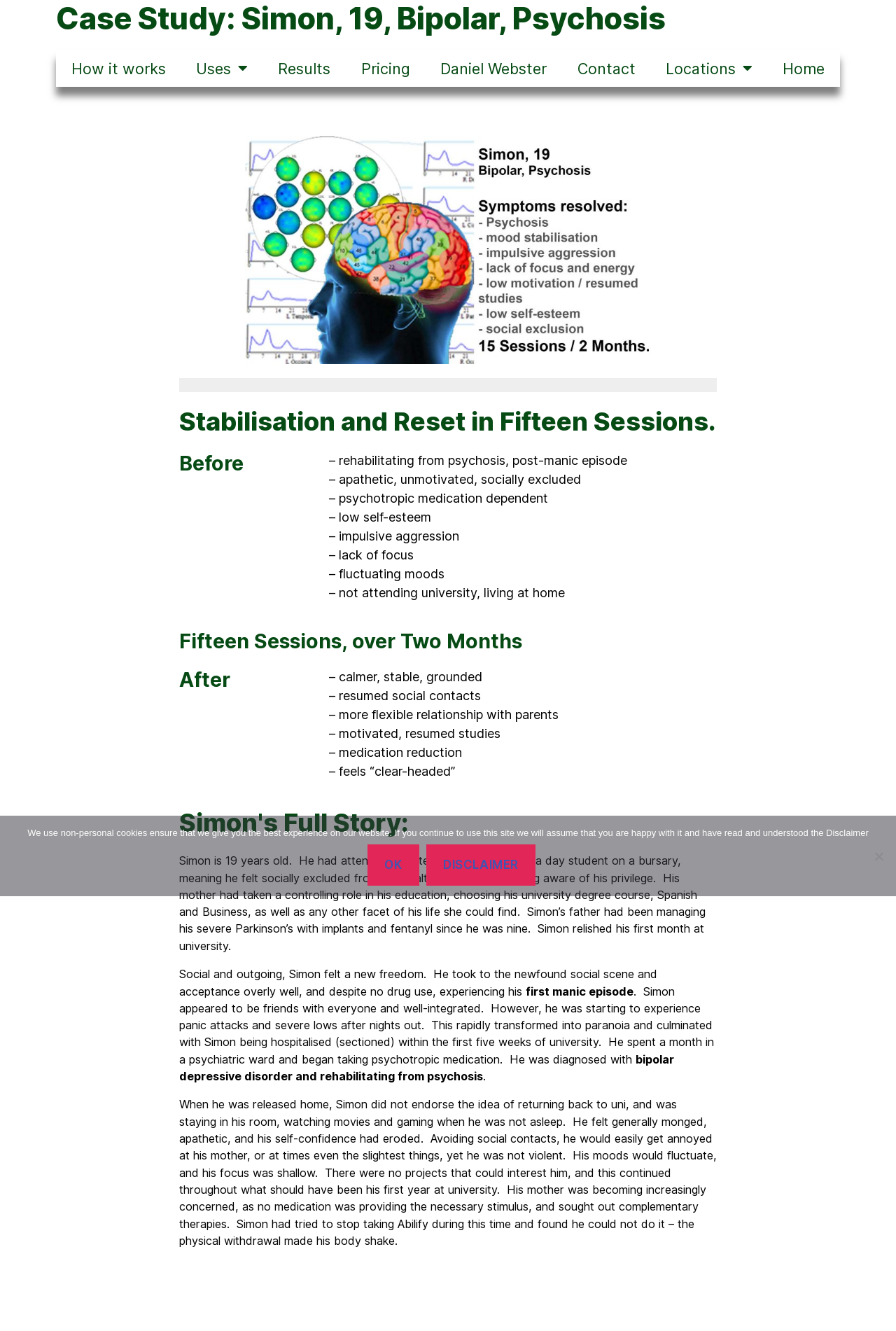Please examine the image and answer the question with a detailed explanation:
What was Simon's condition before the neurofeedback training?

Before the neurofeedback training, Simon was apathetic, unmotivated, socially excluded, and dependent on psychotropic medication, as described in the 'Before' section.